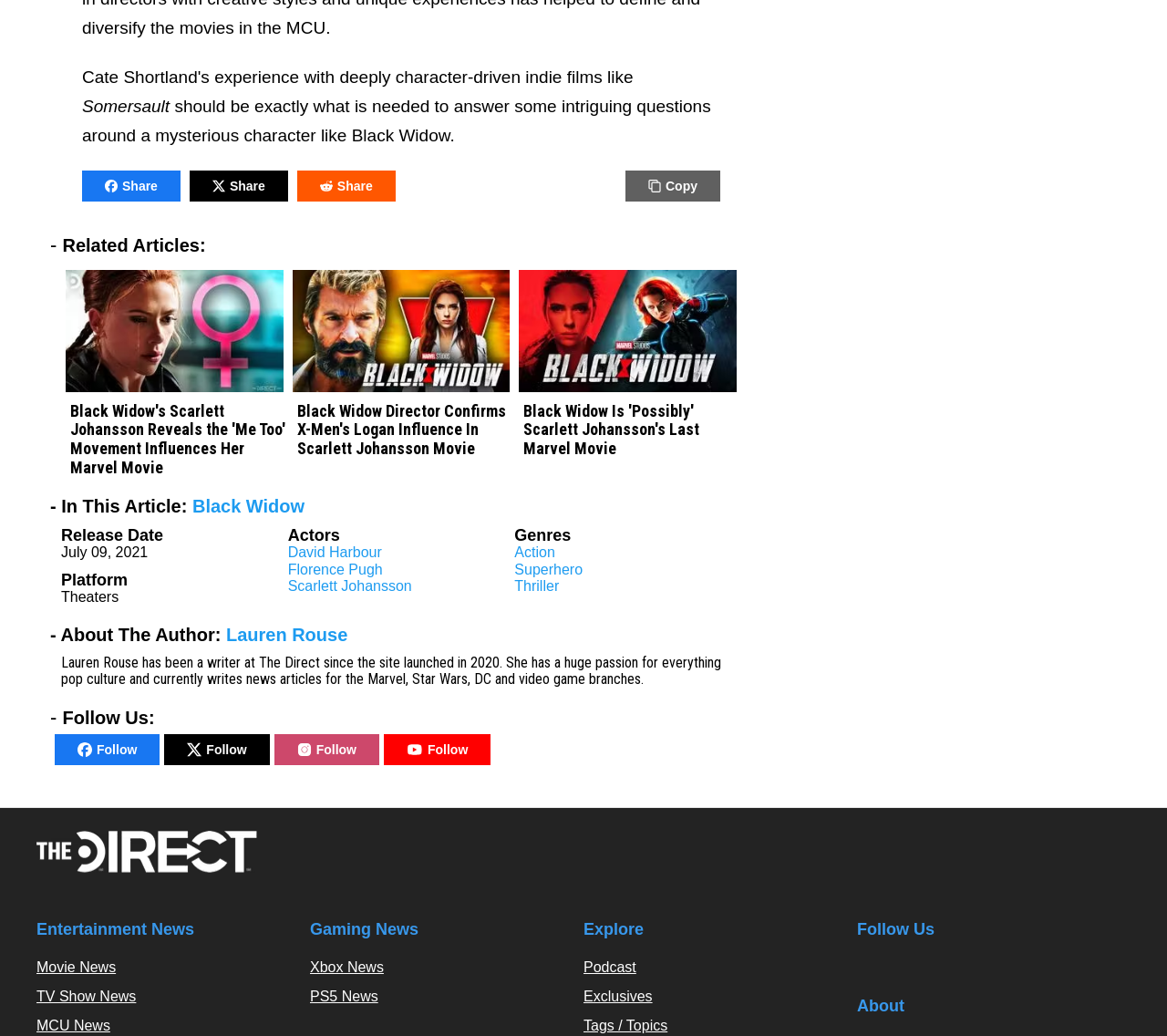Highlight the bounding box coordinates of the element you need to click to perform the following instruction: "Follow Lauren Rouse."

[0.194, 0.603, 0.298, 0.622]